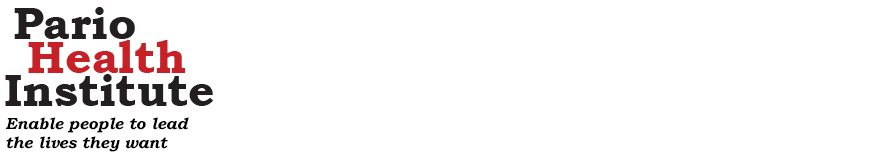Answer the following in one word or a short phrase: 
What is the tagline of Pario Health Institute?

Enable people to lead the lives they want